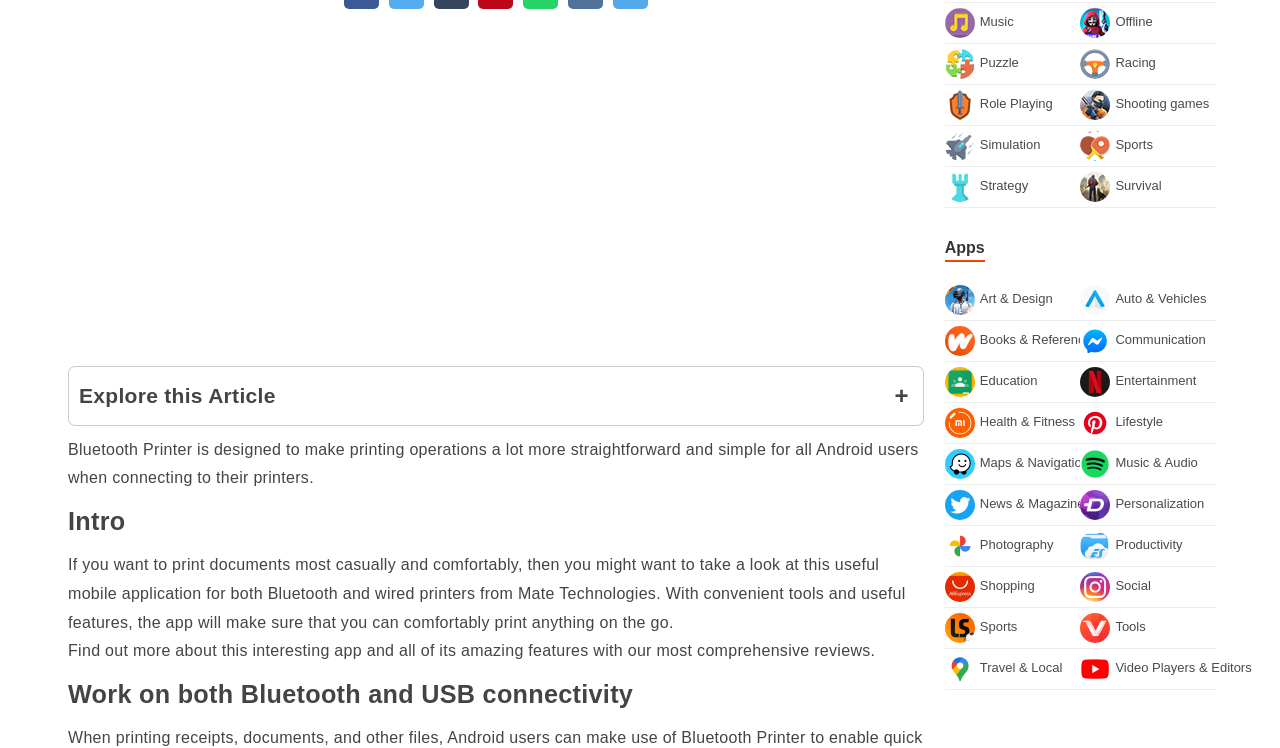Could you provide the bounding box coordinates for the portion of the screen to click to complete this instruction: "Explore this Article"?

[0.062, 0.513, 0.215, 0.544]